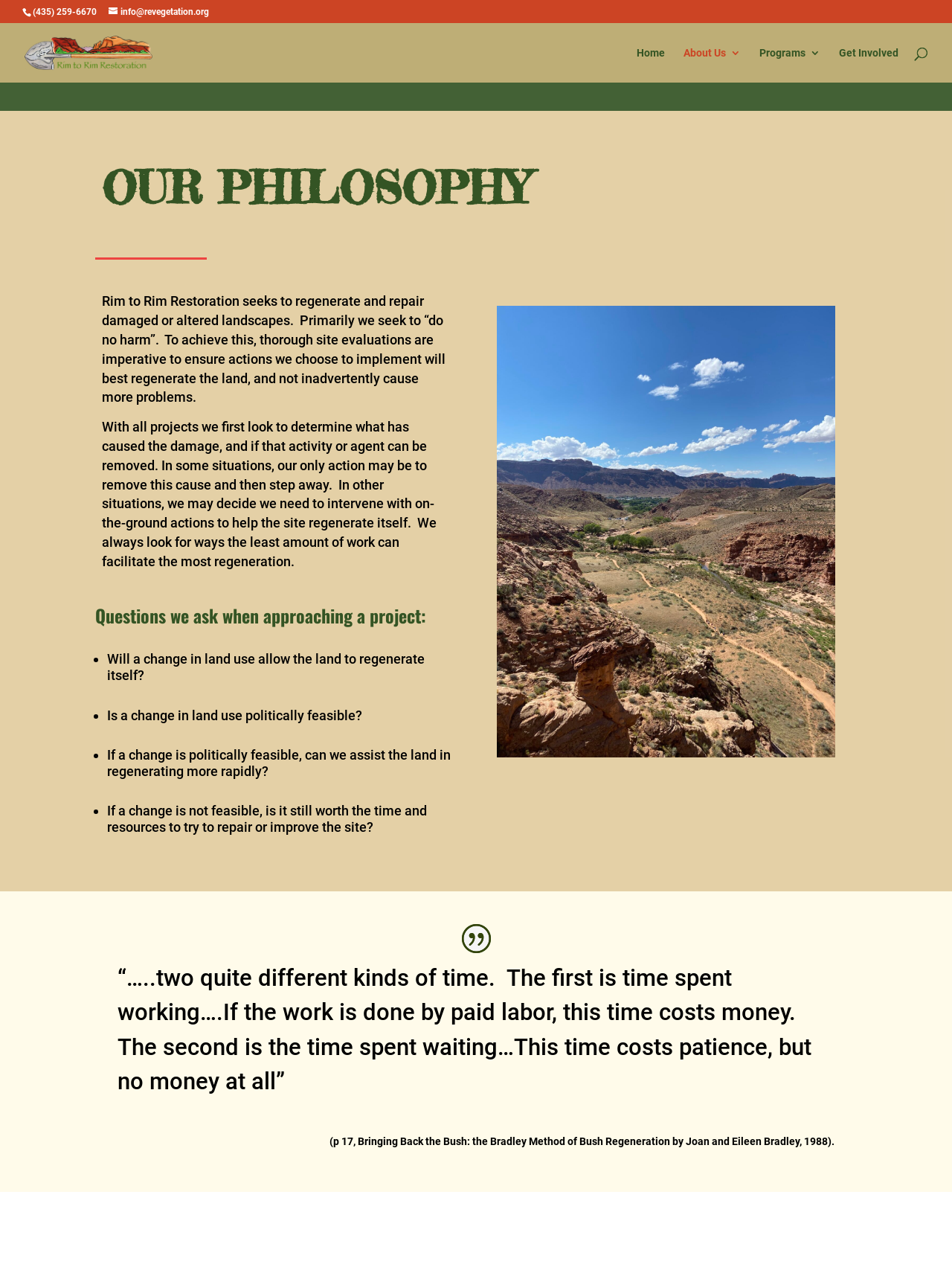Given the description "Get Involved", determine the bounding box of the corresponding UI element.

[0.881, 0.037, 0.944, 0.065]